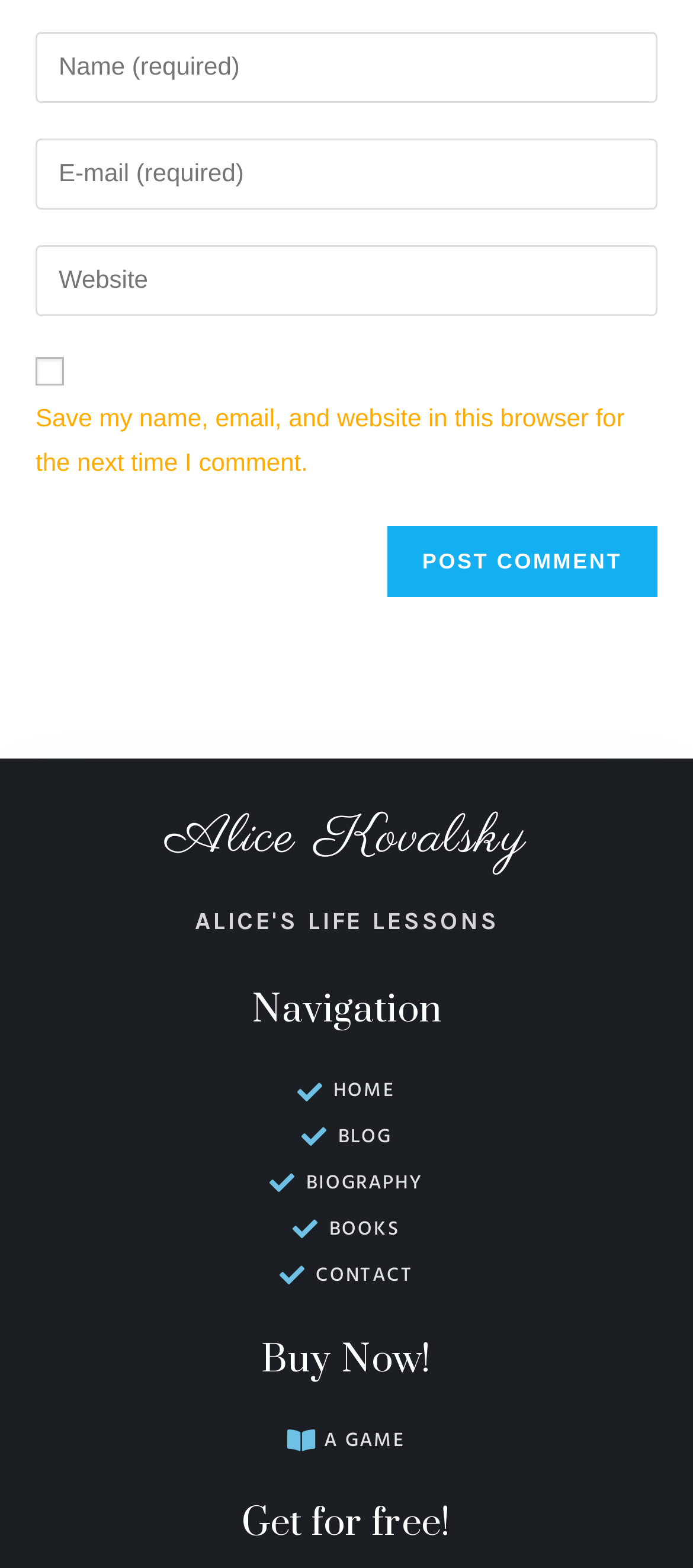Please determine the bounding box coordinates of the area that needs to be clicked to complete this task: 'Go to the blog page'. The coordinates must be four float numbers between 0 and 1, formatted as [left, top, right, bottom].

[0.026, 0.714, 0.974, 0.737]